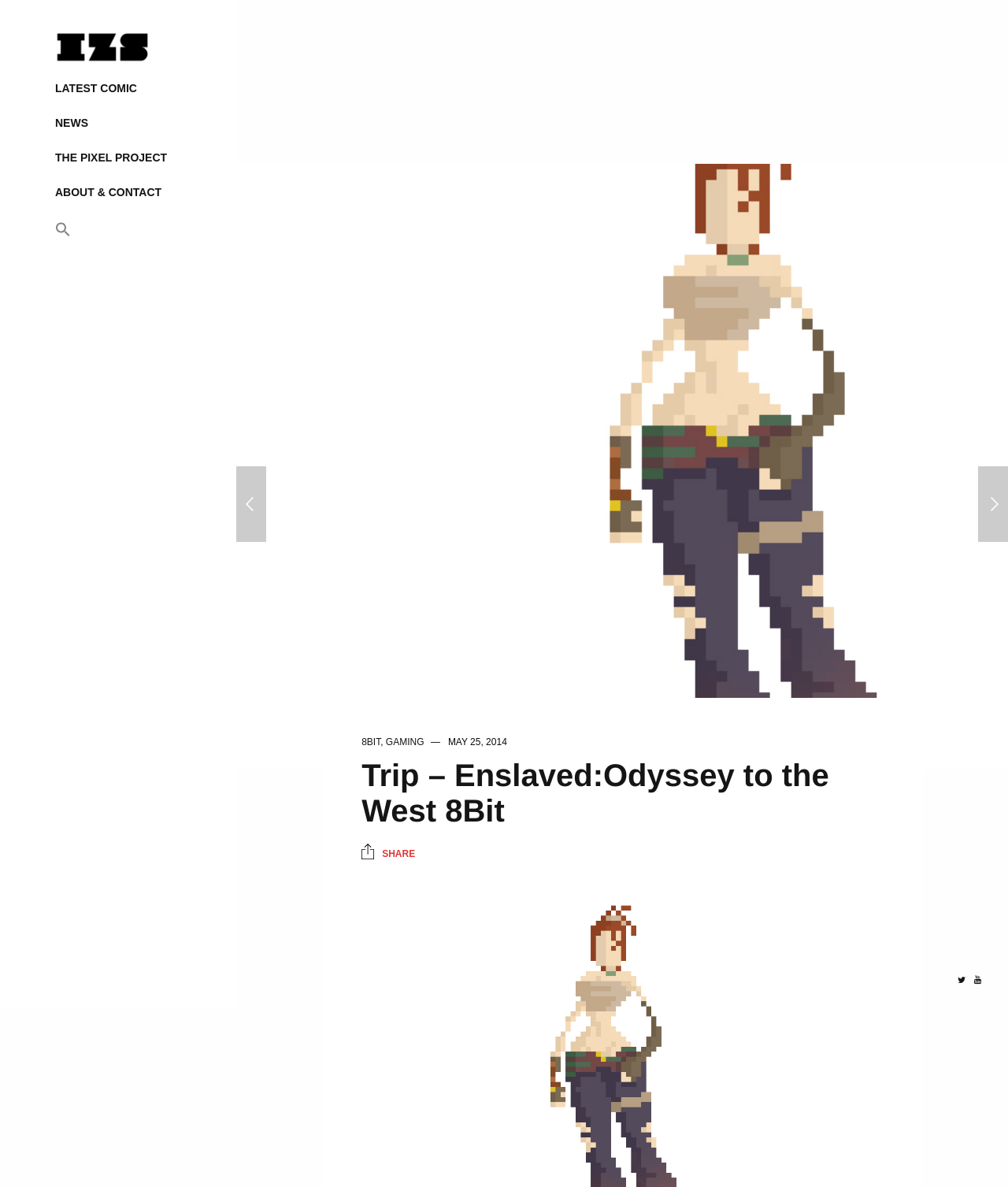What is the date of the comic 'Trip – Enslaved:Odyssey to the West 8Bit'?
Answer the question in as much detail as possible.

I found the heading 'Trip – Enslaved:Odyssey to the West 8Bit' and looked for its date. The date is indicated by the text 'MAY 25, 2014' which is next to the heading.